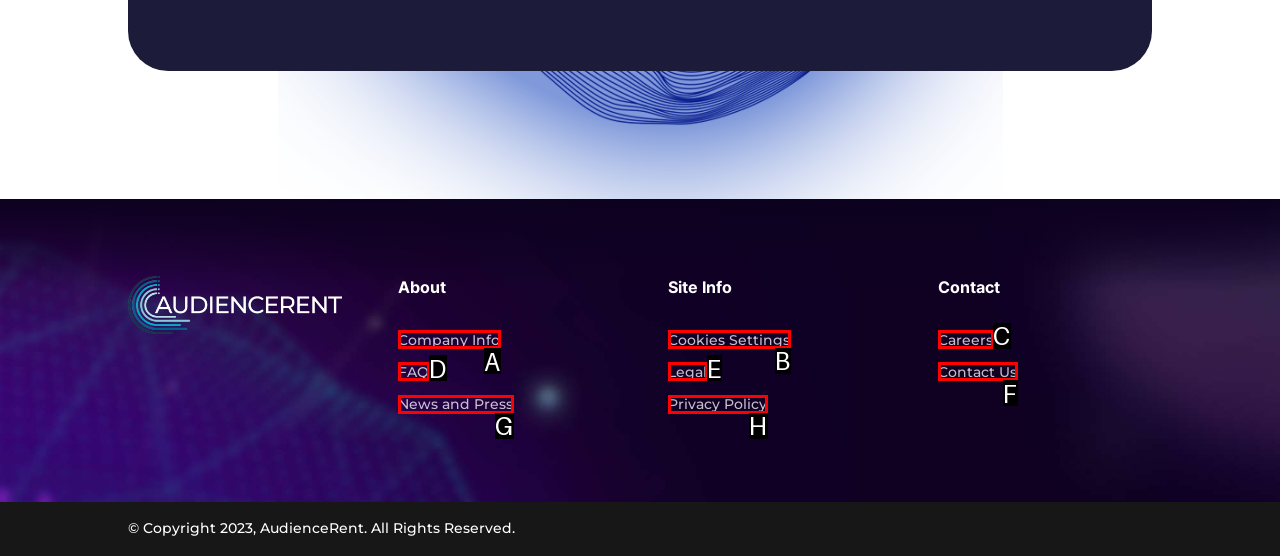Identify the letter of the UI element needed to carry out the task: view Company Info
Reply with the letter of the chosen option.

A